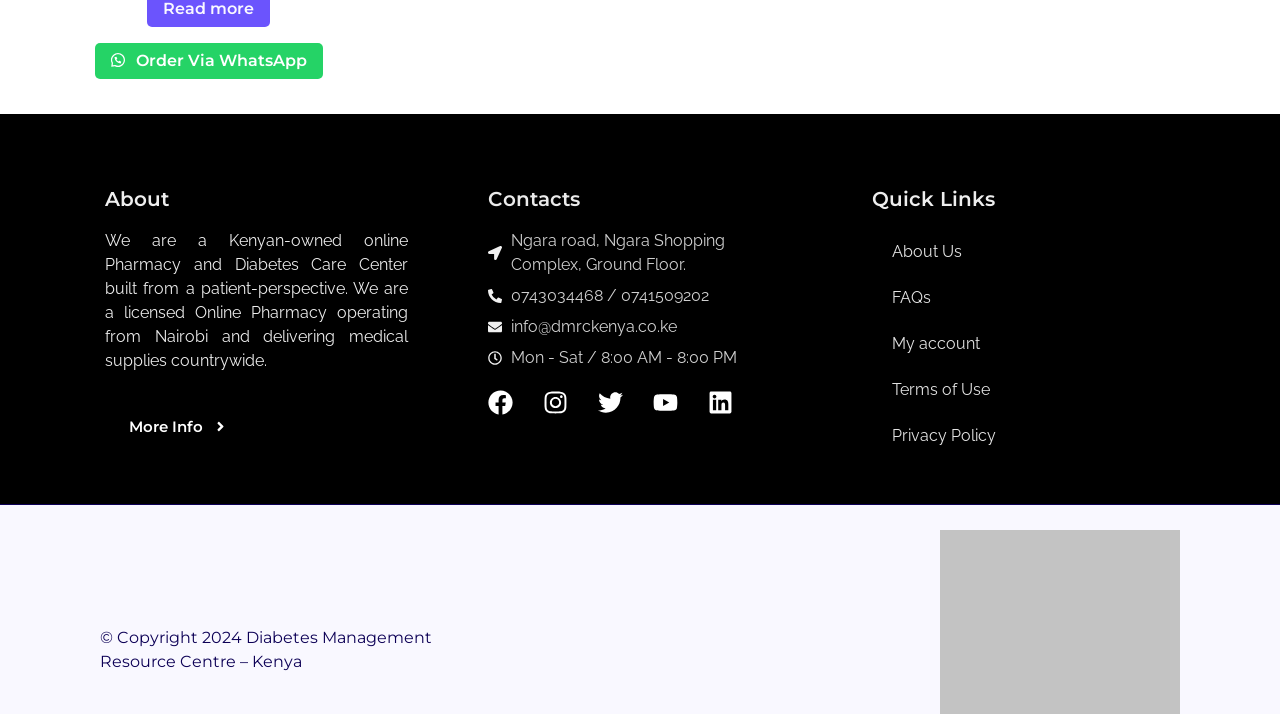Determine the bounding box coordinates of the section to be clicked to follow the instruction: "Check FAQs". The coordinates should be given as four float numbers between 0 and 1, formatted as [left, top, right, bottom].

[0.681, 0.385, 0.918, 0.449]